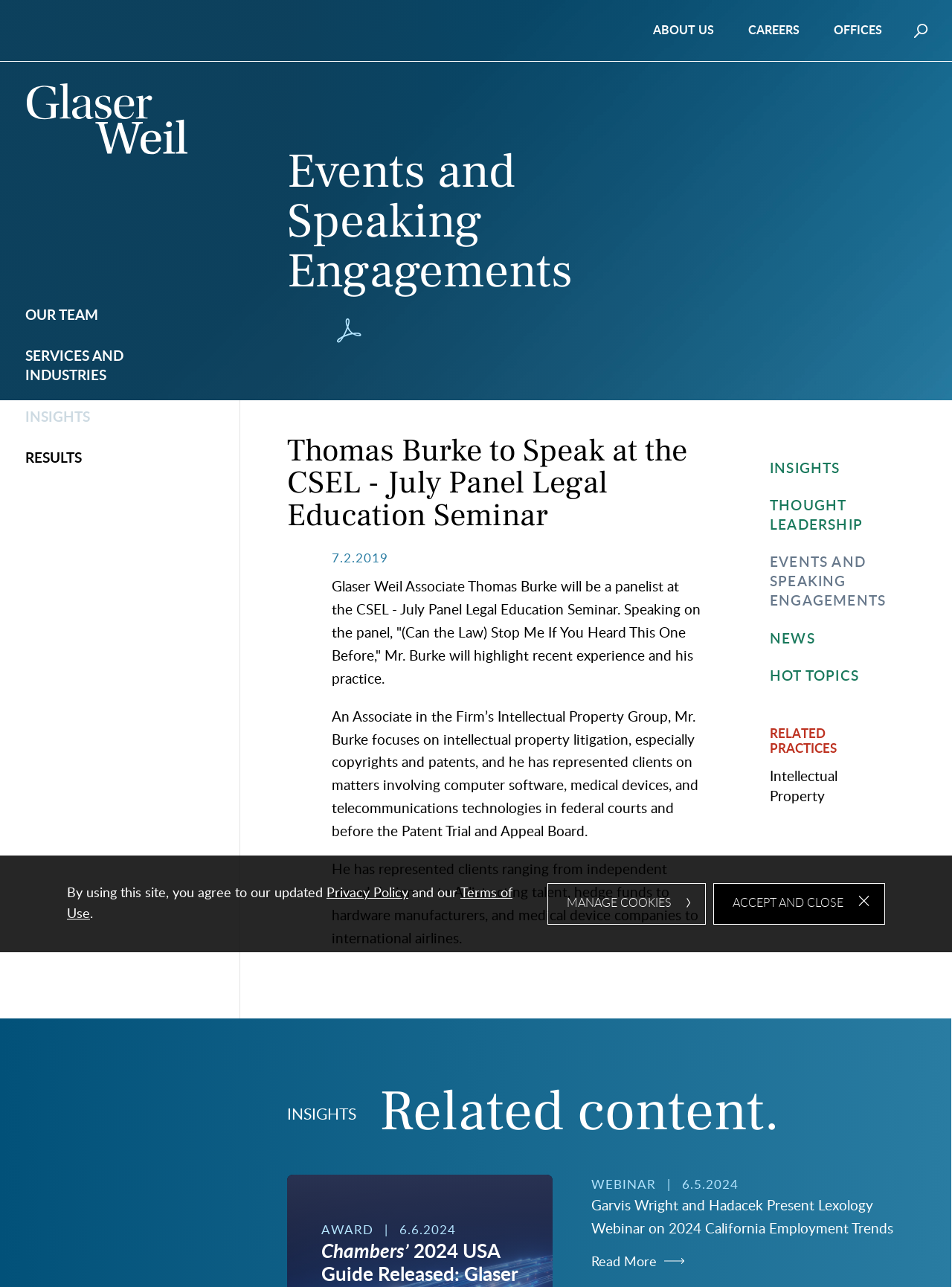Please specify the coordinates of the bounding box for the element that should be clicked to carry out this instruction: "Read more about Garvis Wright and Hadacek's webinar". The coordinates must be four float numbers between 0 and 1, formatted as [left, top, right, bottom].

[0.621, 0.932, 0.938, 0.96]